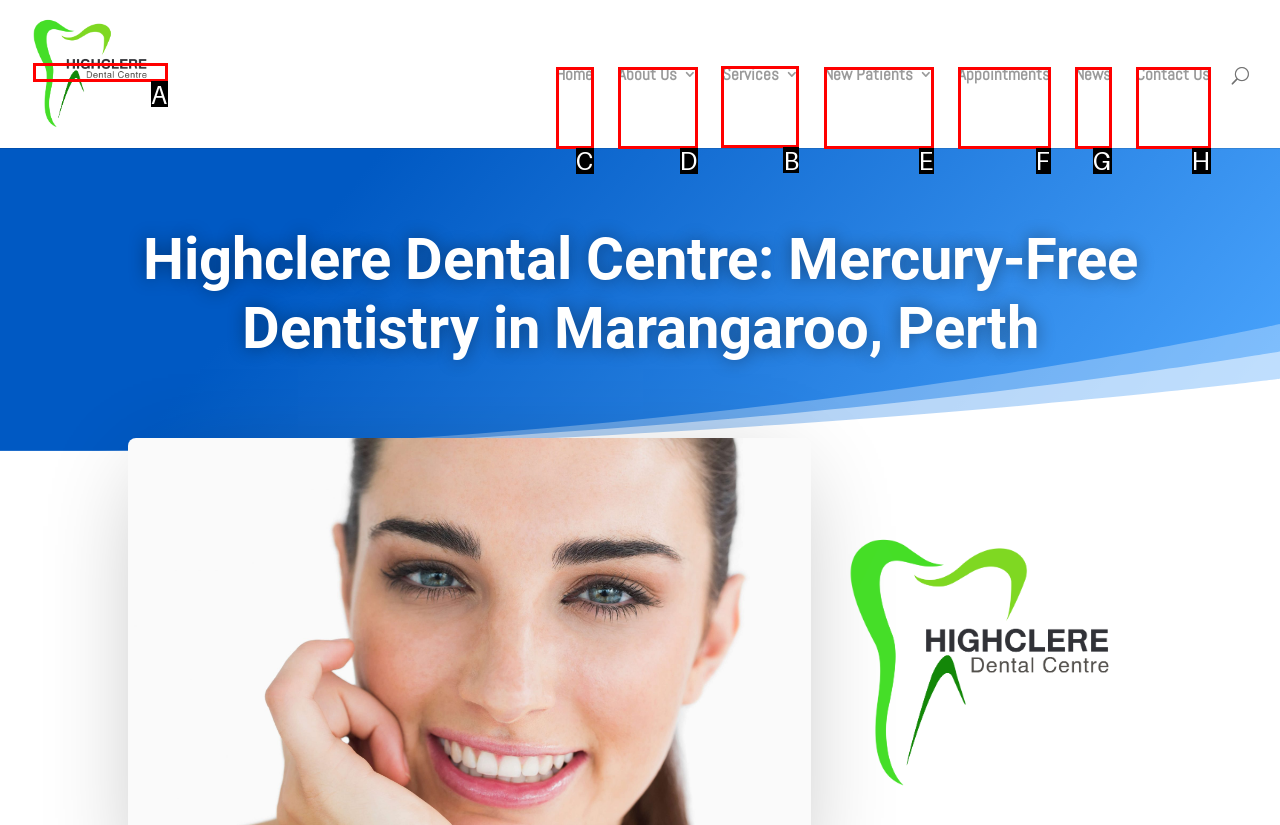What option should I click on to execute the task: view available services? Give the letter from the available choices.

B